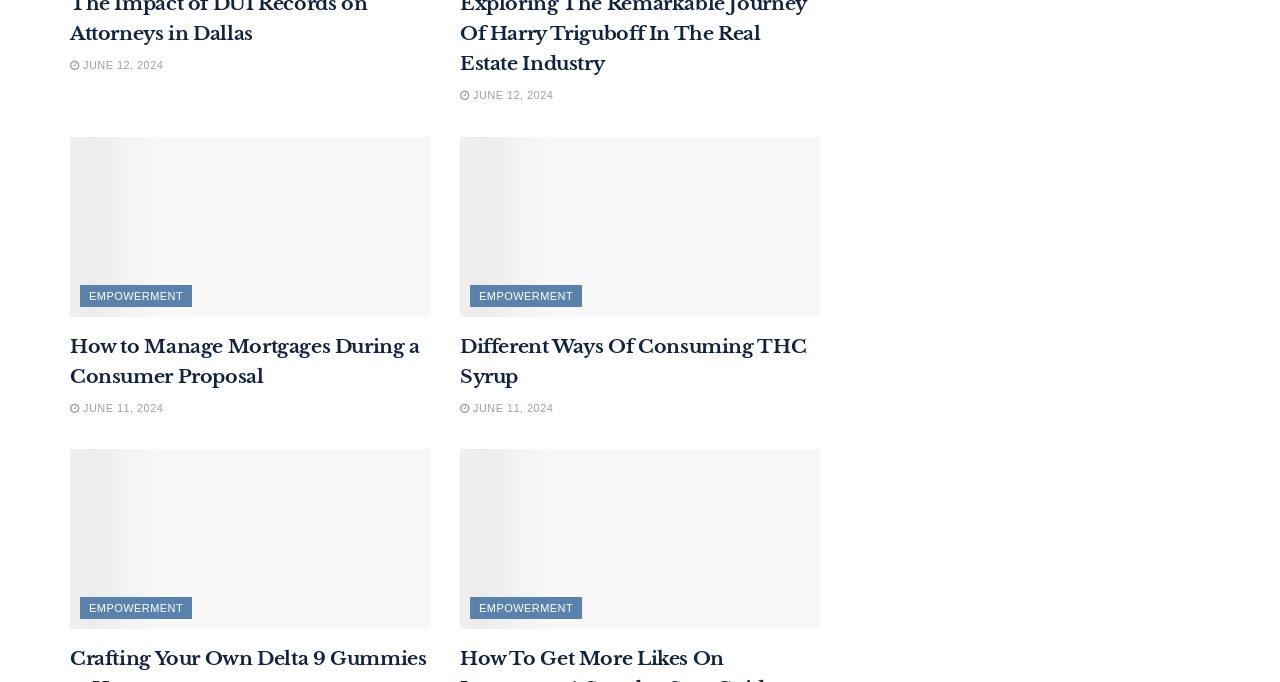Pinpoint the bounding box coordinates of the element to be clicked to execute the instruction: "Check the article about how to get more likes on Instagram".

[0.359, 0.658, 0.641, 0.922]